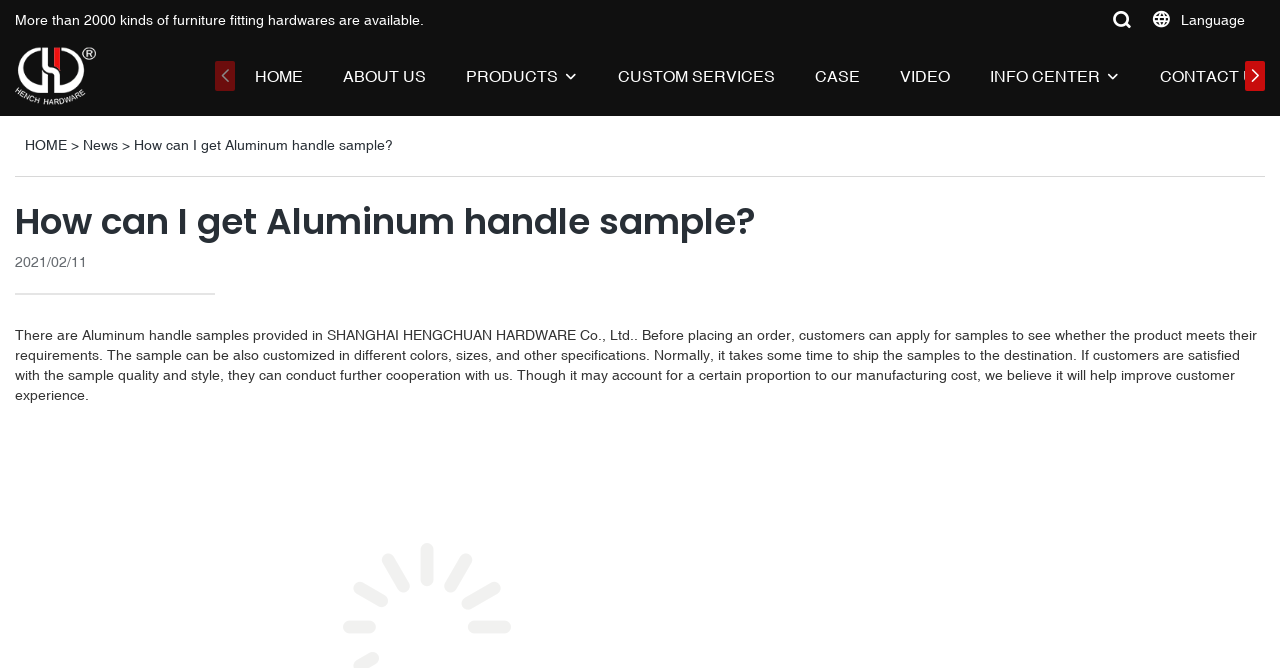Please locate the bounding box coordinates of the region I need to click to follow this instruction: "Click on the 'PRODUCTS' link".

[0.364, 0.094, 0.436, 0.133]